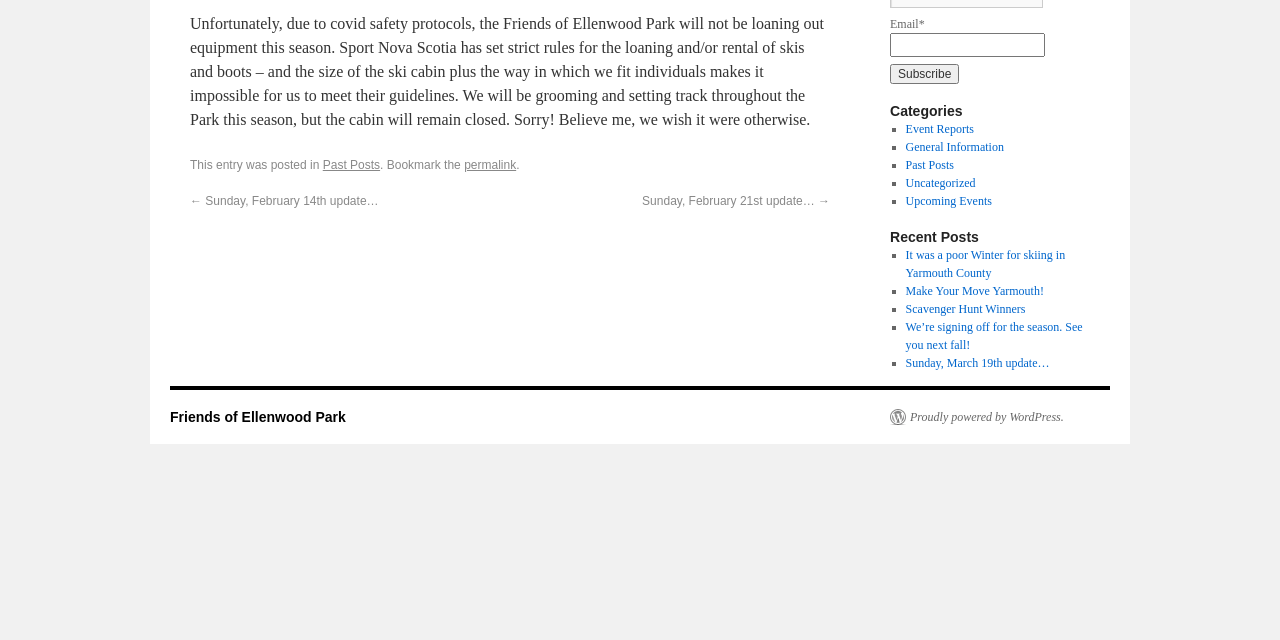Please determine the bounding box coordinates, formatted as (top-left x, top-left y, bottom-right x, bottom-right y), with all values as floating point numbers between 0 and 1. Identify the bounding box of the region described as: Scavenger Hunt Winners

[0.707, 0.472, 0.801, 0.494]